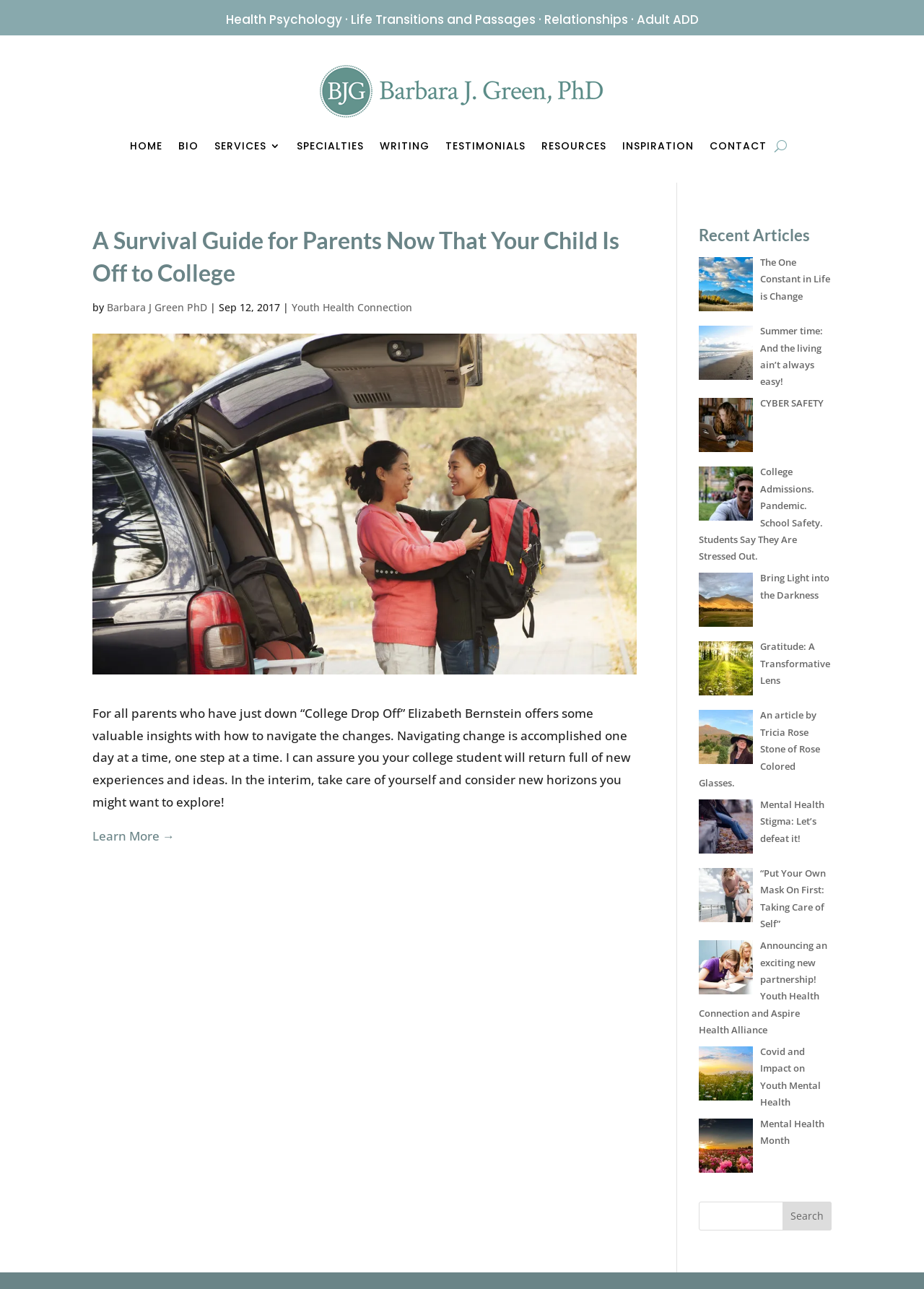Use one word or a short phrase to answer the question provided: 
Is there a search function on the webpage?

Yes